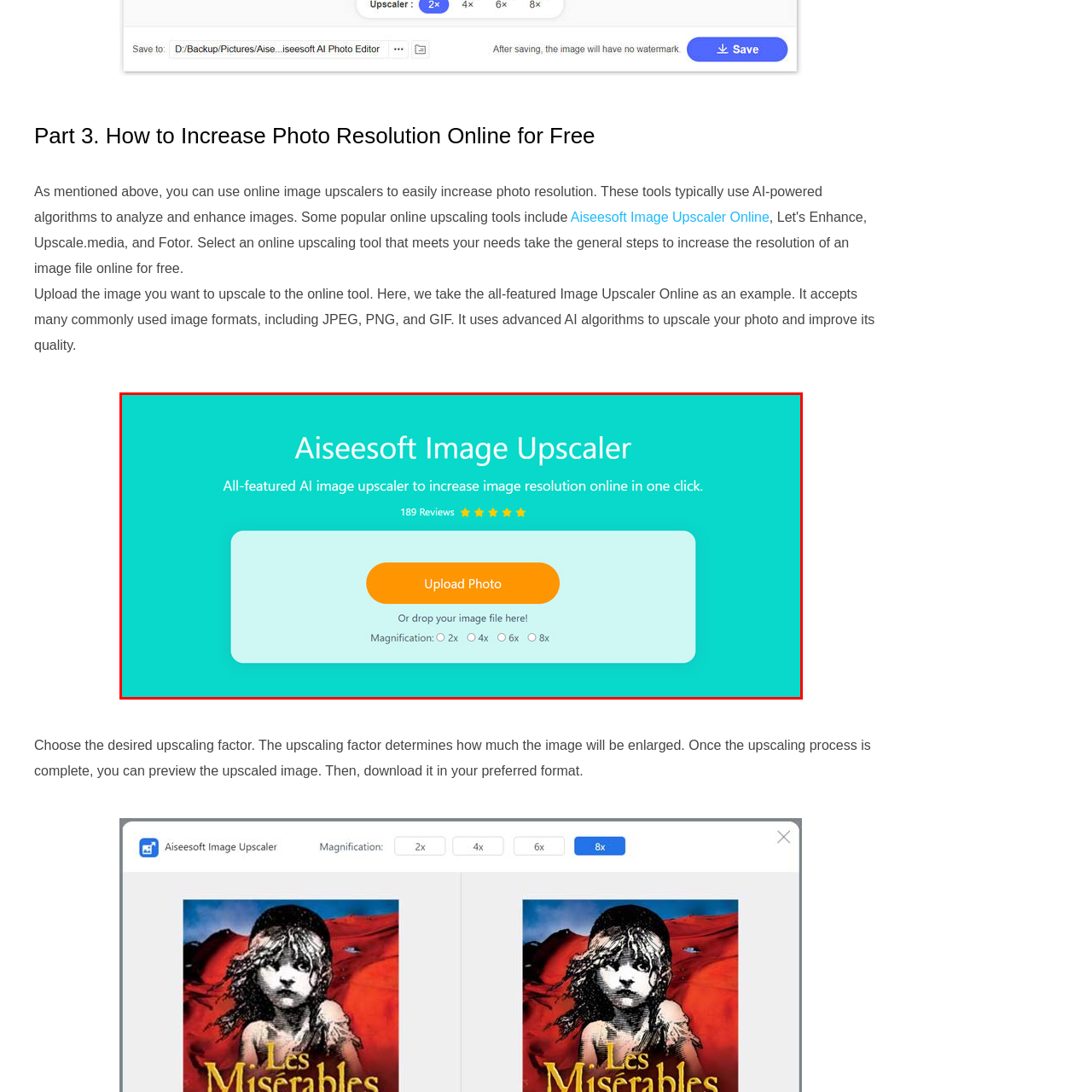Generate an in-depth caption for the image segment highlighted with a red box.

The image showcases the interface of the Aiseesoft Image Upscaler, an AI-powered tool designed to enhance photo resolution easily and effectively. Set against a vibrant turquoise background, the design is user-friendly and inviting. Prominently displayed at the top is the title, "Aiseesoft Image Upscaler," accompanied by a brief descriptor stating it as an "All-featured AI image upscaler to increase image resolution online in one click." Below this, a prominent button labeled "Upload Photo" encourages users to begin the image enhancement process. 

Additionally, the interface indicates options for image magnification, allowing users to choose from different scaling factors: 2x, 4x, 6x, or 8x, providing flexibility based on user needs. Below the button, the tool boasts a user rating of 189 reviews, showcasing a strong average rating of five stars, further emphasizing its reliability and effectiveness for potential users looking to upscale their images.